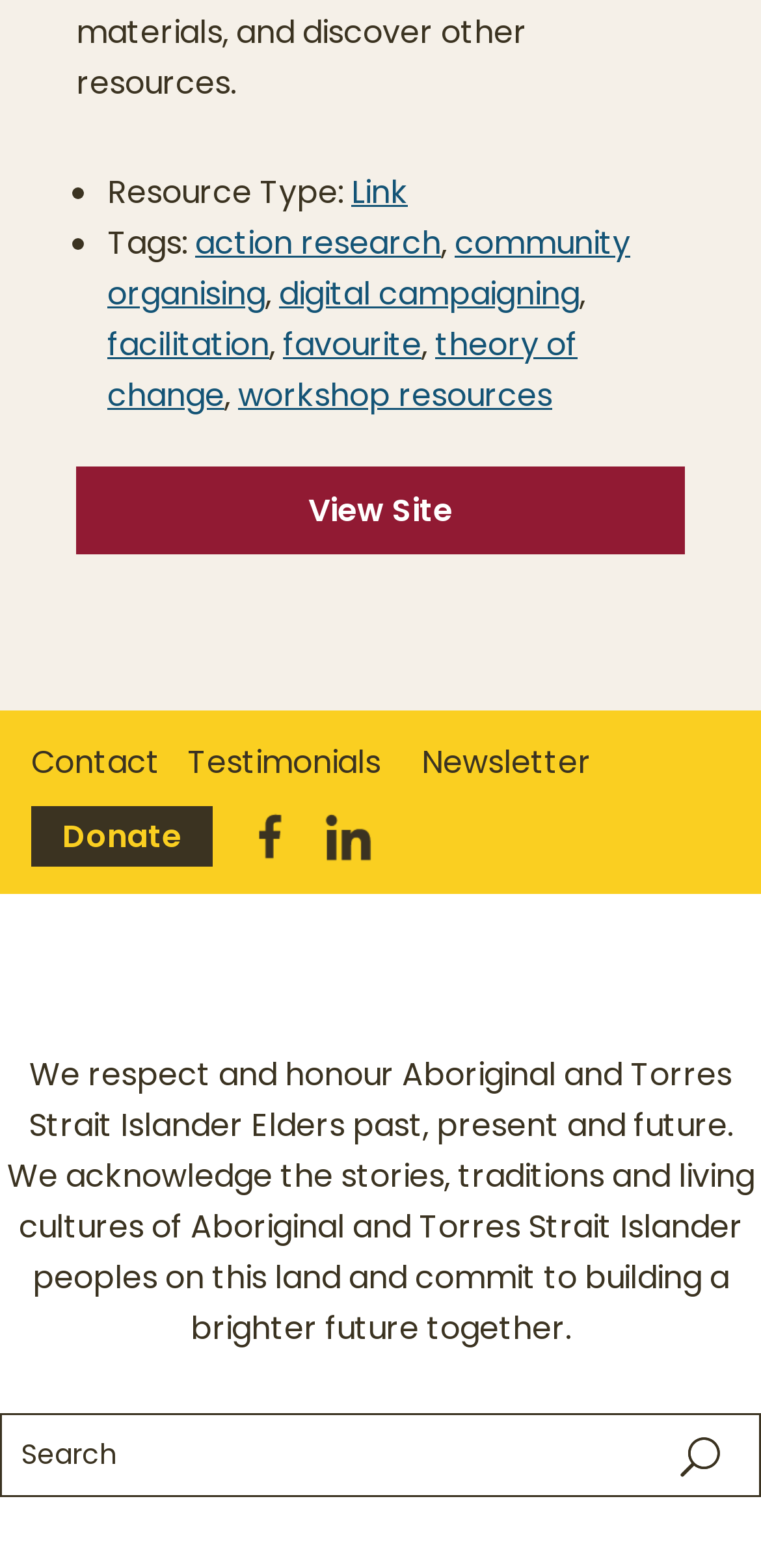Please provide a comprehensive response to the question based on the details in the image: How many tags are listed?

The number of tags listed can be determined by counting the link elements following the StaticText 'Tags:'. There are 6 link elements: 'action research', 'community organising', 'digital campaigning', 'facilitation', 'favourite', and 'theory of change'.